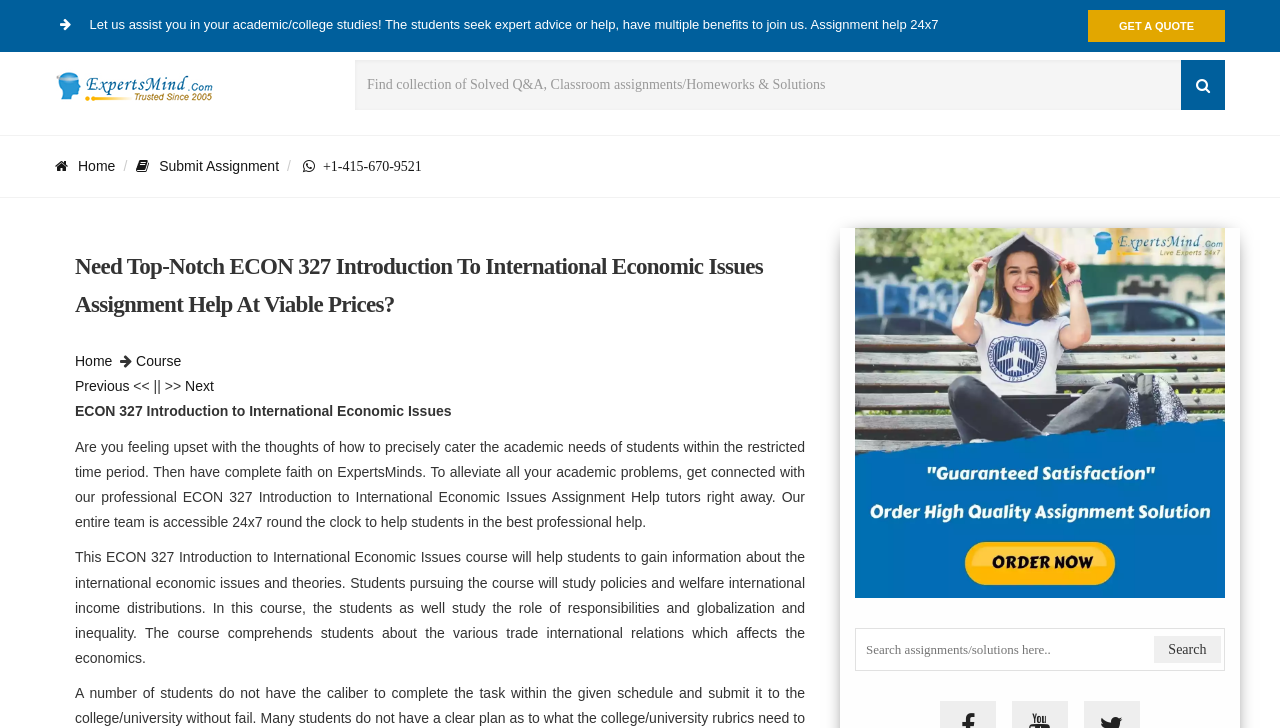Give a detailed account of the webpage's layout and content.

This webpage is about ECON 327 Introduction to International Economic Issues Assignment Help, offering academic assistance to students. At the top, there is a brief introduction to the service, stating that students can seek expert advice and help with their assignments. A "GET A QUOTE" link is prominently displayed on the top right.

Below the introduction, there is a header section with a link to "Assignment Help - Homework Help" accompanied by an image. A search box is located on the right side of the header, allowing users to find specific assignments or solutions.

The main content of the webpage is divided into three sections. The first section explains the benefits of seeking help from ExpertsMinds, highlighting their 24/7 availability and professional tutors. The second section provides an overview of the ECON 327 course, covering topics such as international economic issues, policies, and globalization. The third section appears to be a continuation of the course description, discussing the role of responsibilities and inequality in international trade relations.

On the right side of the webpage, there are several links and buttons, including "Home", "Submit Assignment", and "Assignment Help". A phone number is also displayed. At the bottom, there is a search box with a "Search" button, allowing users to find specific assignments or solutions.

Throughout the webpage, there are several calls-to-action, encouraging users to seek help, get a quote, or search for assignments. The overall layout is organized, with clear headings and concise text, making it easy for users to navigate and find the information they need.